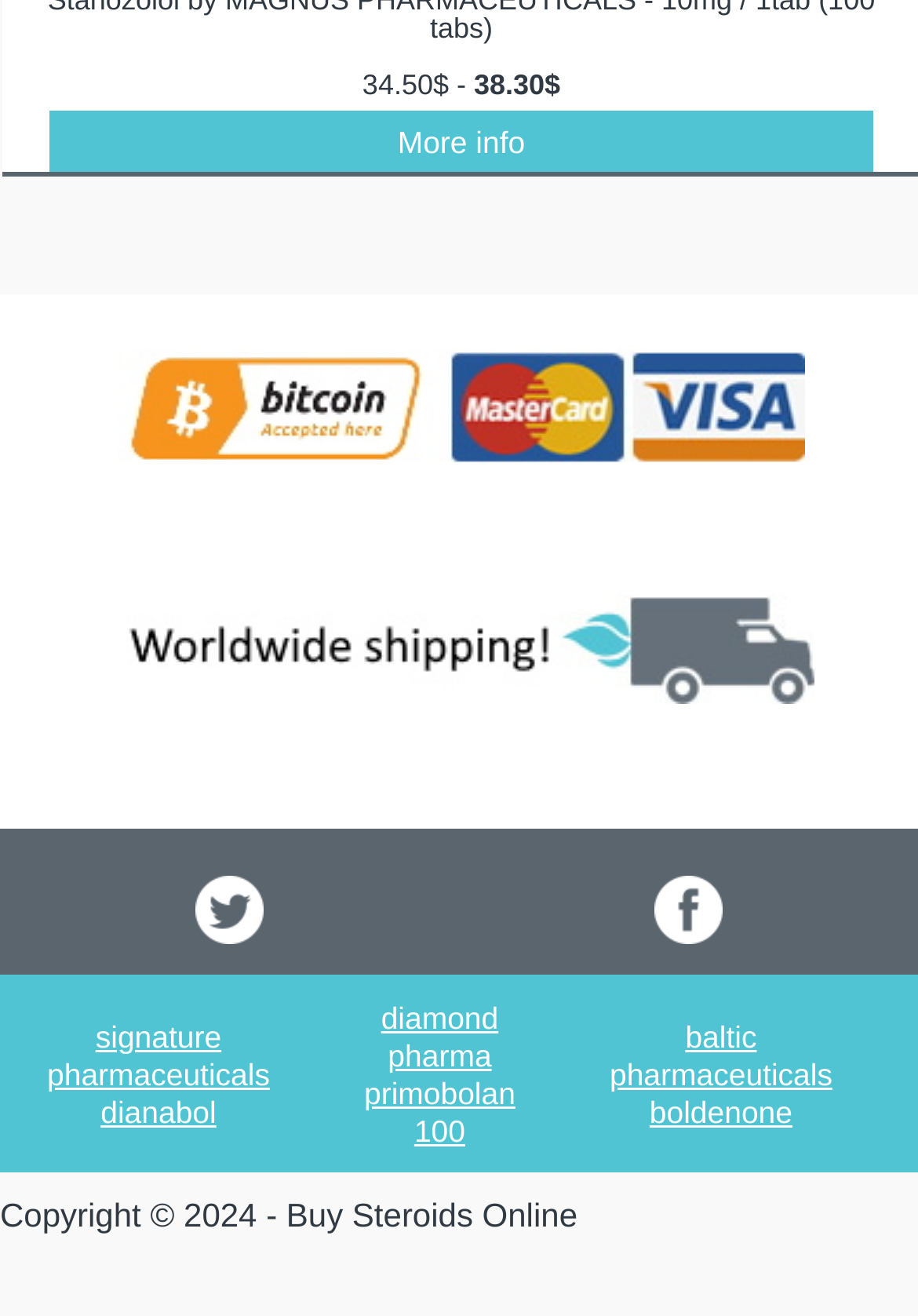Find the bounding box of the web element that fits this description: "More info".

[0.433, 0.094, 0.572, 0.121]